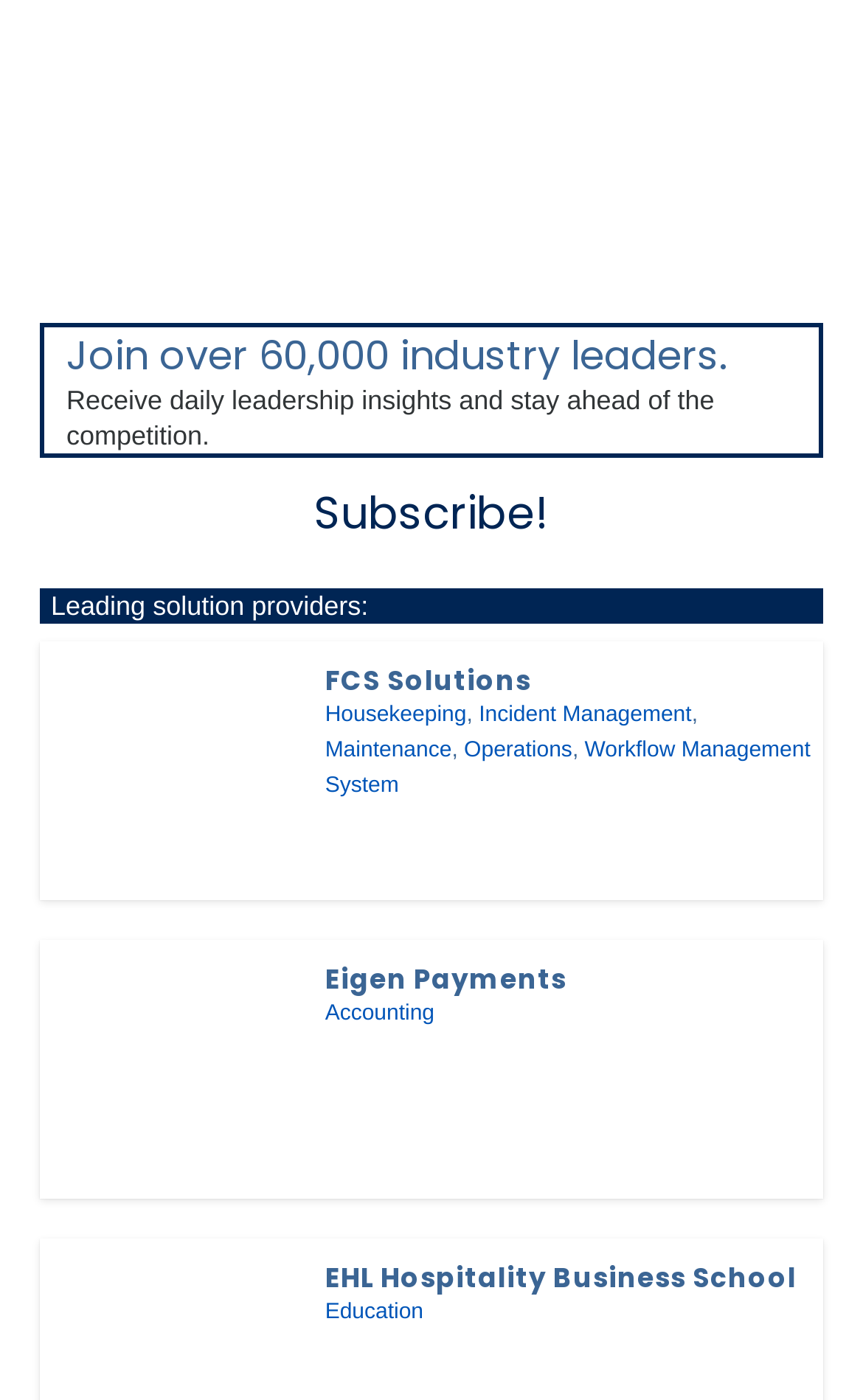Please identify the bounding box coordinates of the element's region that should be clicked to execute the following instruction: "Click the navigation menu button". The bounding box coordinates must be four float numbers between 0 and 1, i.e., [left, top, right, bottom].

None